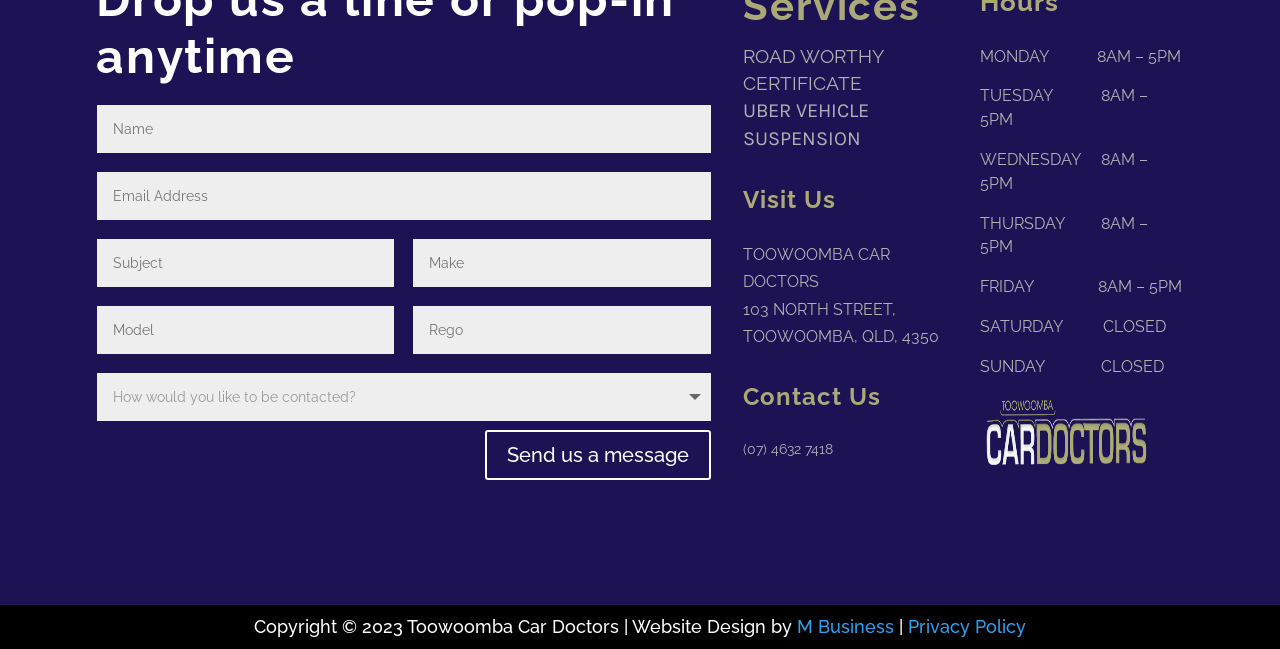What is the name of the car service center?
Please look at the screenshot and answer using one word or phrase.

Toowoomba Car Doctors